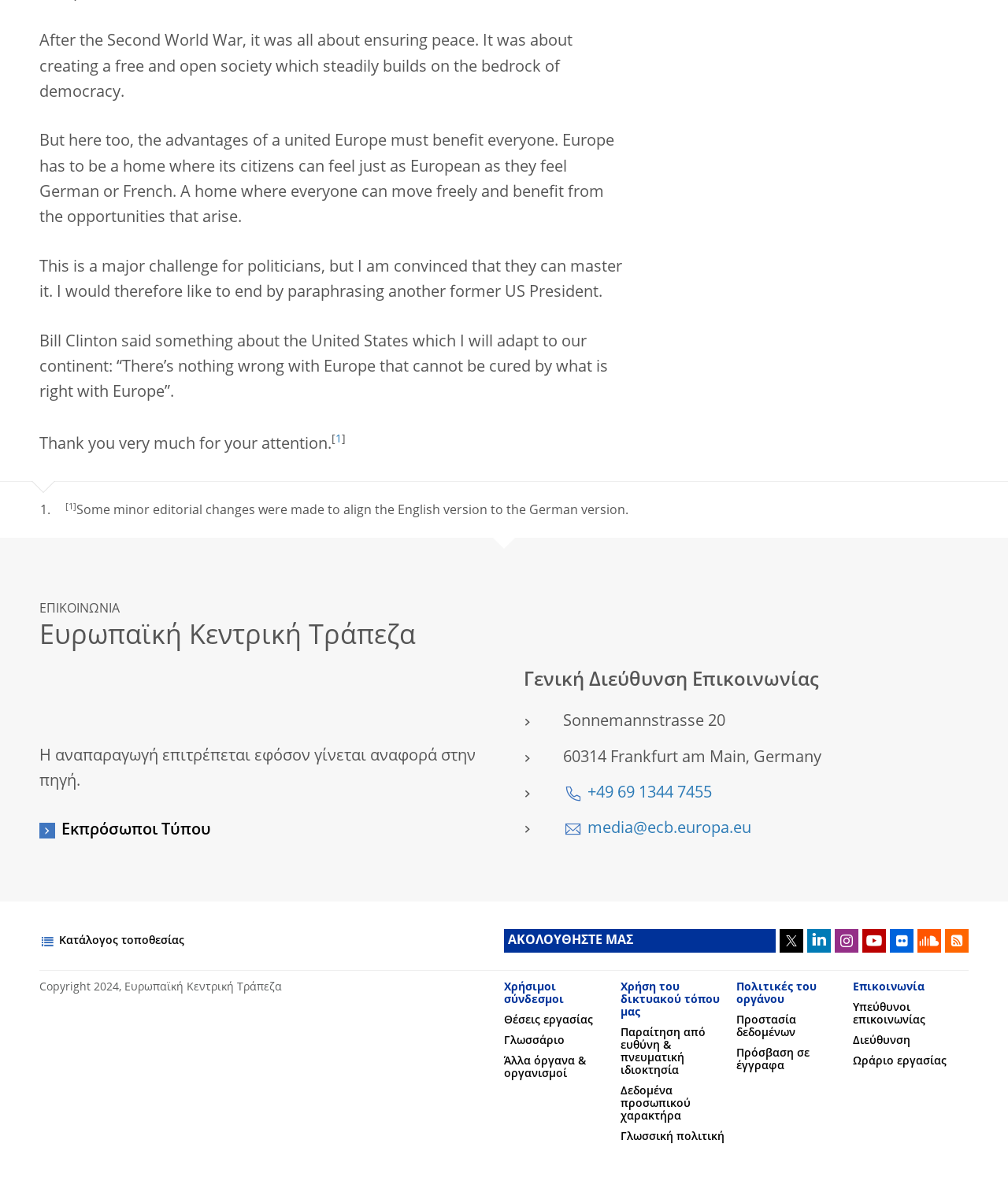Determine the bounding box coordinates of the region that needs to be clicked to achieve the task: "Click the link to contact the ECB".

[0.559, 0.659, 0.706, 0.672]